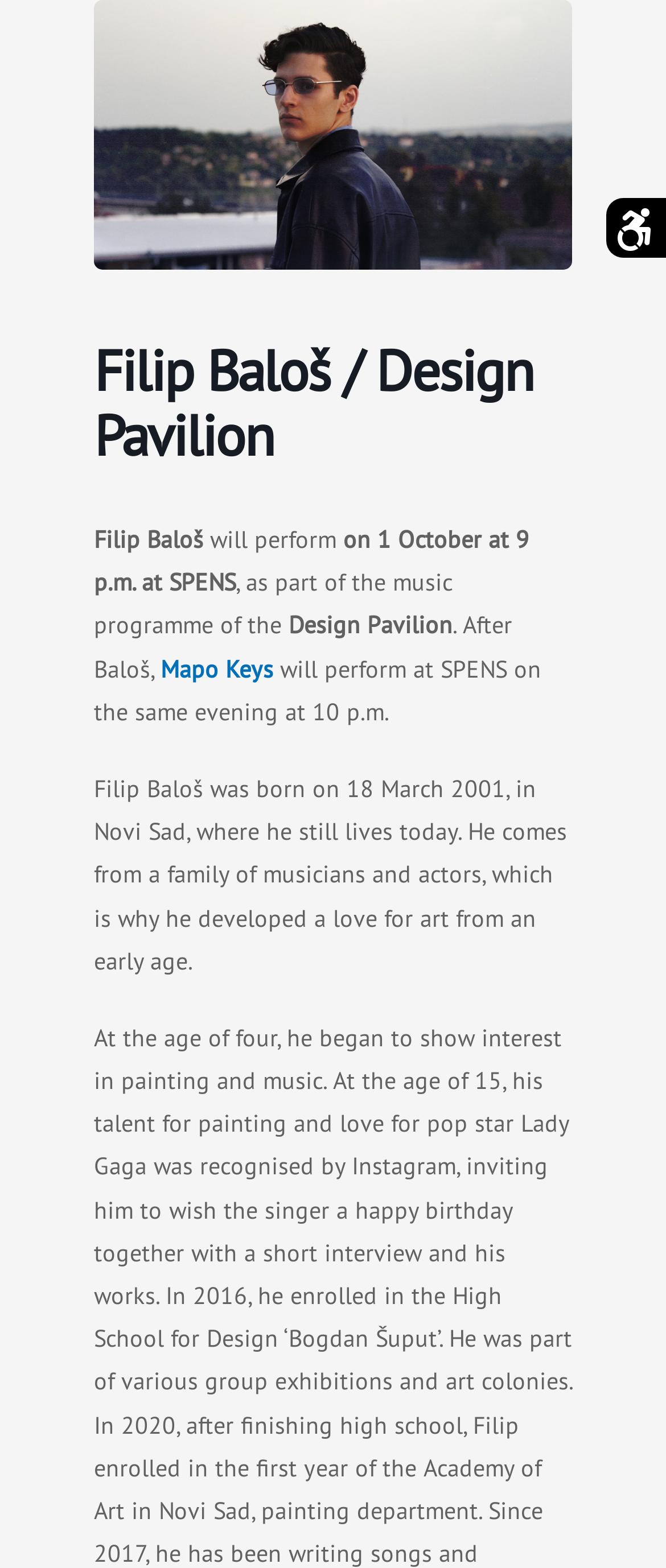Mark the bounding box of the element that matches the following description: "Mapo Keys".

[0.241, 0.416, 0.41, 0.436]